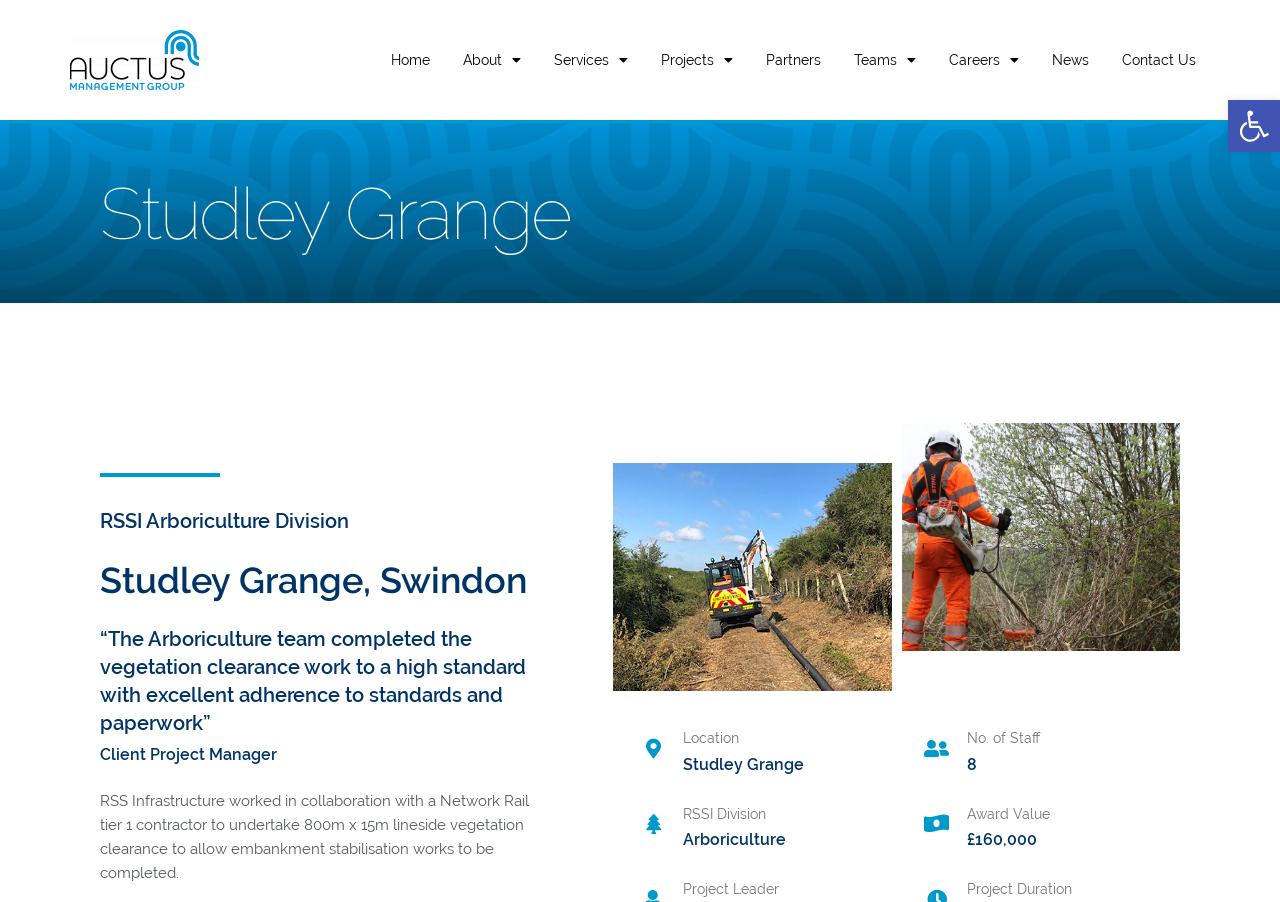Can you find the bounding box coordinates for the element that needs to be clicked to execute this instruction: "Click the Home link"? The coordinates should be given as four float numbers between 0 and 1, i.e., [left, top, right, bottom].

[0.295, 0.041, 0.347, 0.092]